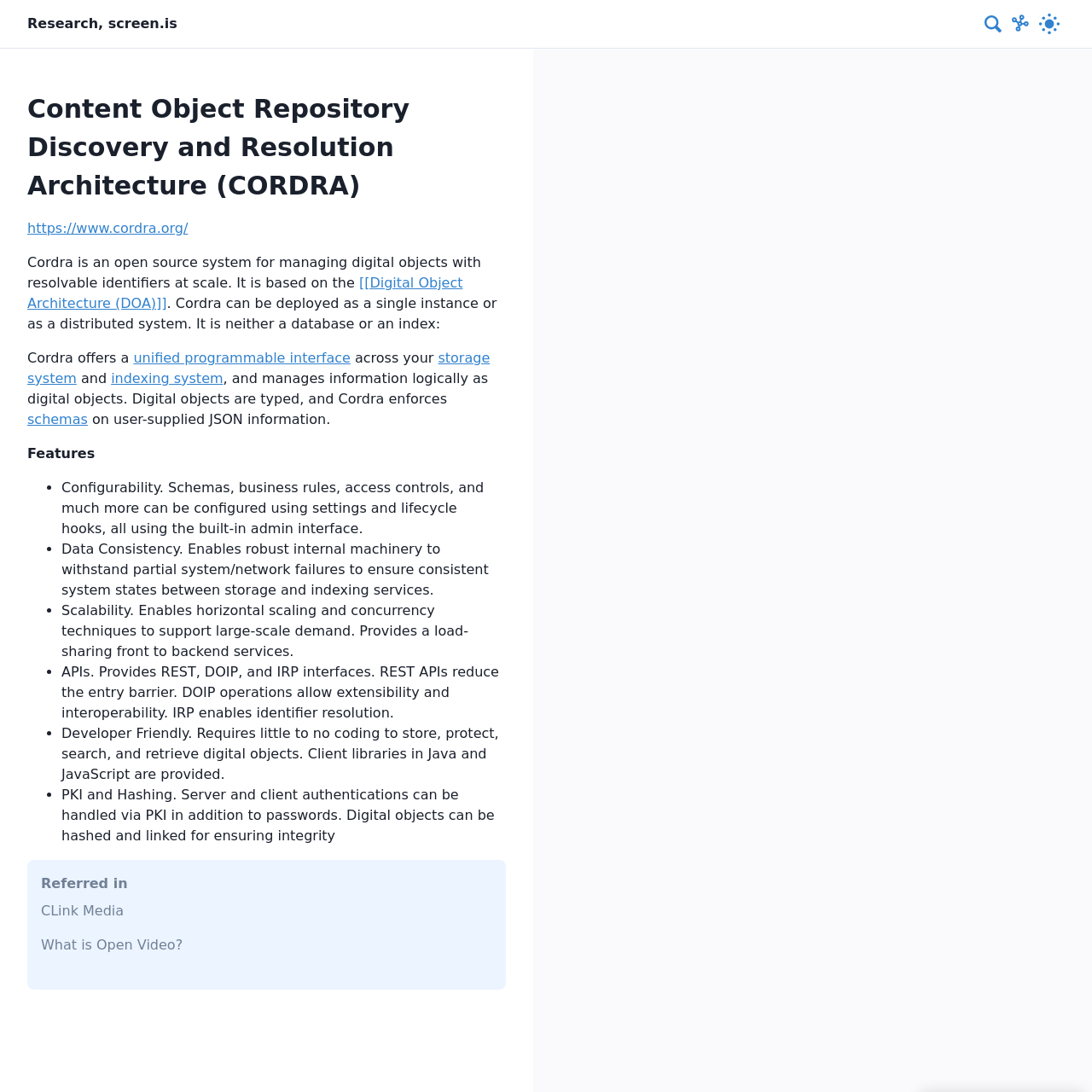Please determine the bounding box coordinates for the element that should be clicked to follow these instructions: "Read more about 'Humility in the Process'".

None